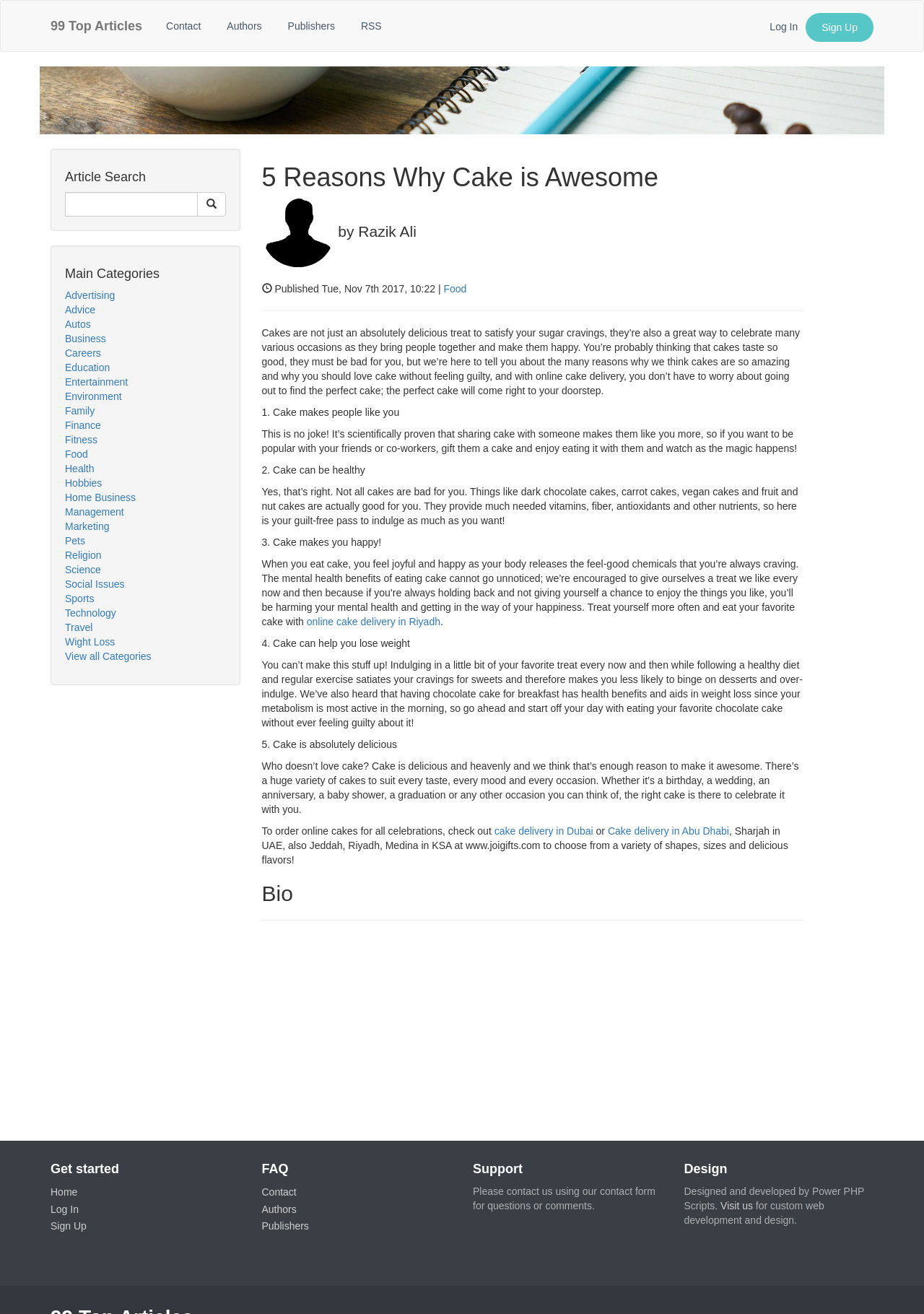Show the bounding box coordinates for the HTML element as described: "online cake delivery in Riyadh".

[0.332, 0.469, 0.477, 0.477]